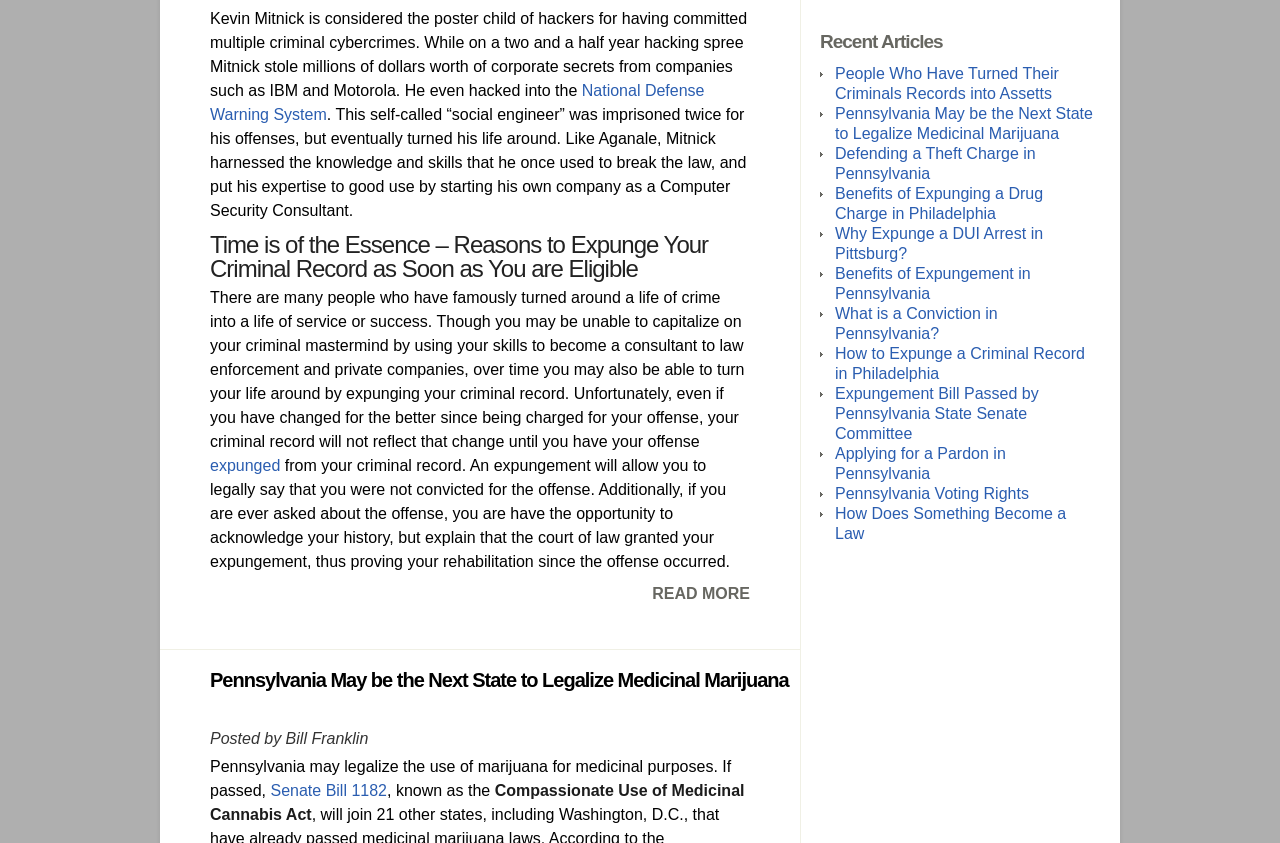What is the name of the author of the article about Pennsylvania legalizing medicinal marijuana?
Answer the question with just one word or phrase using the image.

Bill Franklin